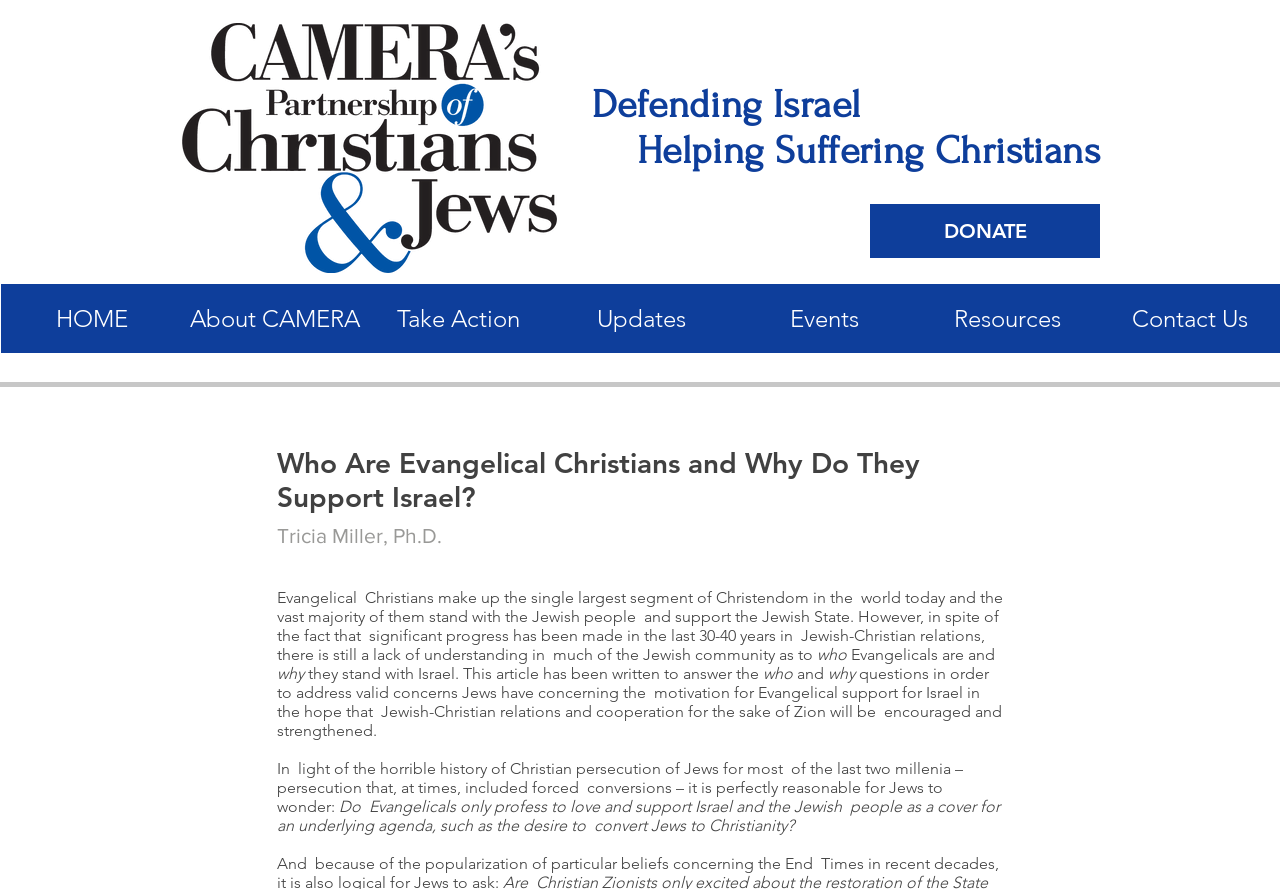Produce a meticulous description of the webpage.

The webpage appears to be an article discussing Evangelical Christians and their support for Israel. At the top, there are two headings: "Defending Israel" and "Helping Suffering Christians". Below these headings, there is a "DONATE" link. 

On the left side of the page, there is a navigation menu labeled "Site" with links to "HOME", "About CAMERA", "Take Action", "Updates", "Events", and "Resources". 

The main content of the article starts with a heading that matches the title of the webpage: "Who Are Evangelical Christians and Why Do They Support Israel?". Below this heading, there is a subheading "Tricia Miller, Ph.D.". 

The article then begins with a block of text that discusses Evangelical Christians, their support for Israel, and the lack of understanding in the Jewish community about their motivations. The text is divided into several paragraphs, with some phrases and words broken up into separate elements, such as "who", "Evangelicals are and", "why", and "and". 

The article continues to explore the questions that Jews may have about Evangelical support for Israel, including concerns about underlying agendas such as conversion to Christianity.